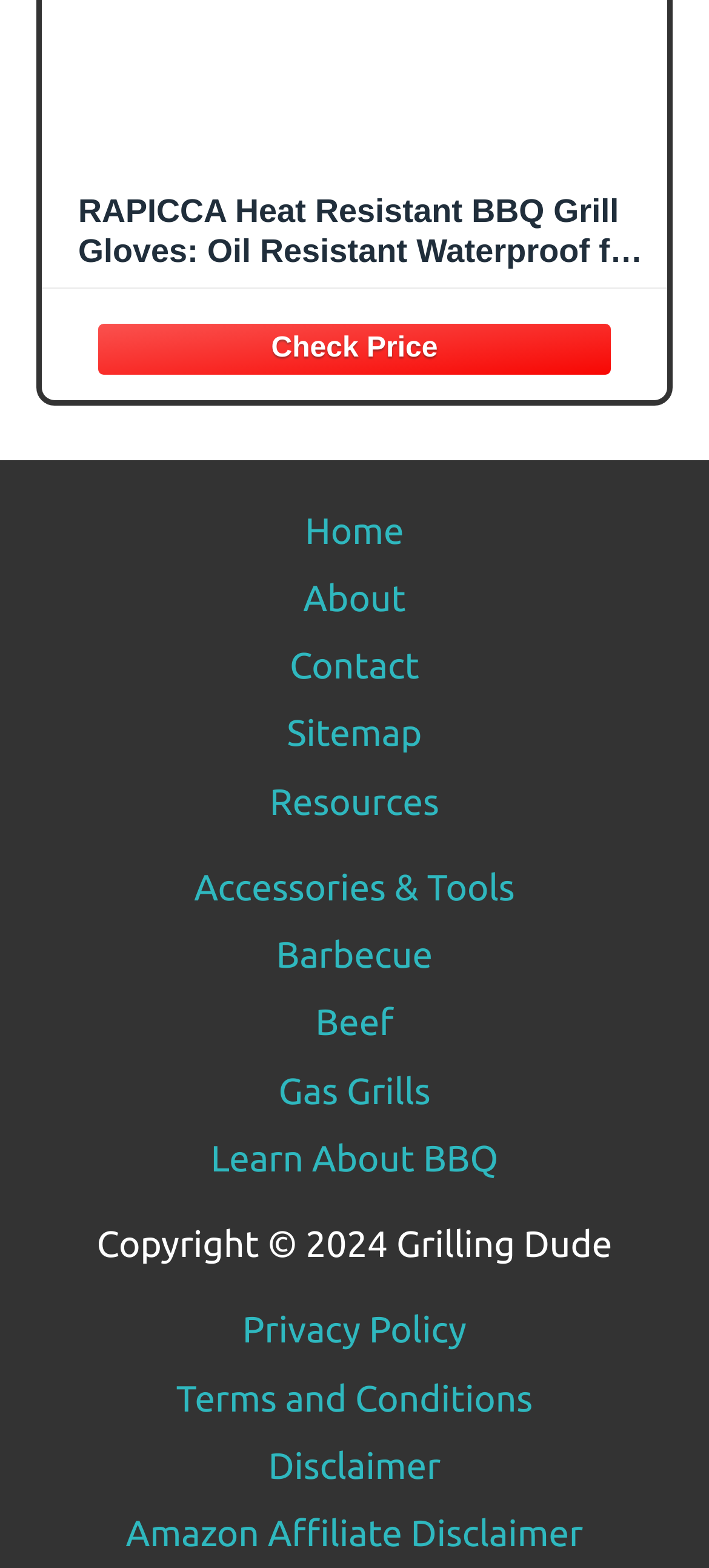Determine the bounding box coordinates for the HTML element described here: "Barbecue".

[0.39, 0.595, 0.61, 0.622]